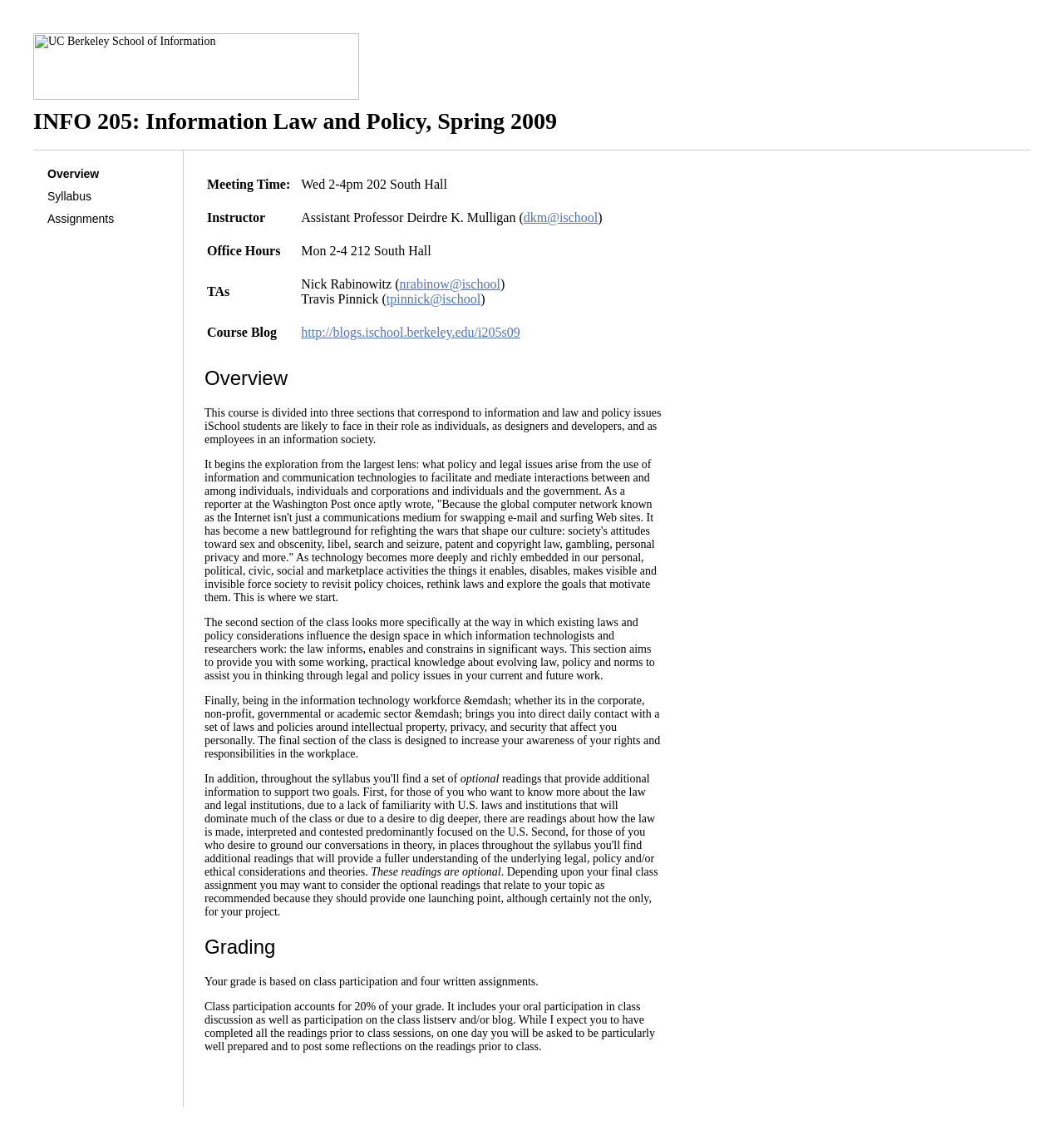What is the purpose of the second section of the class?
With the help of the image, please provide a detailed response to the question.

The purpose of the second section of the class is obtained from the StaticText element 'This section aims to provide you with some working, practical knowledge about evolving law, policy and norms to assist you in thinking through legal and policy issues in your current and future work.' which is located in the main content section of the webpage.